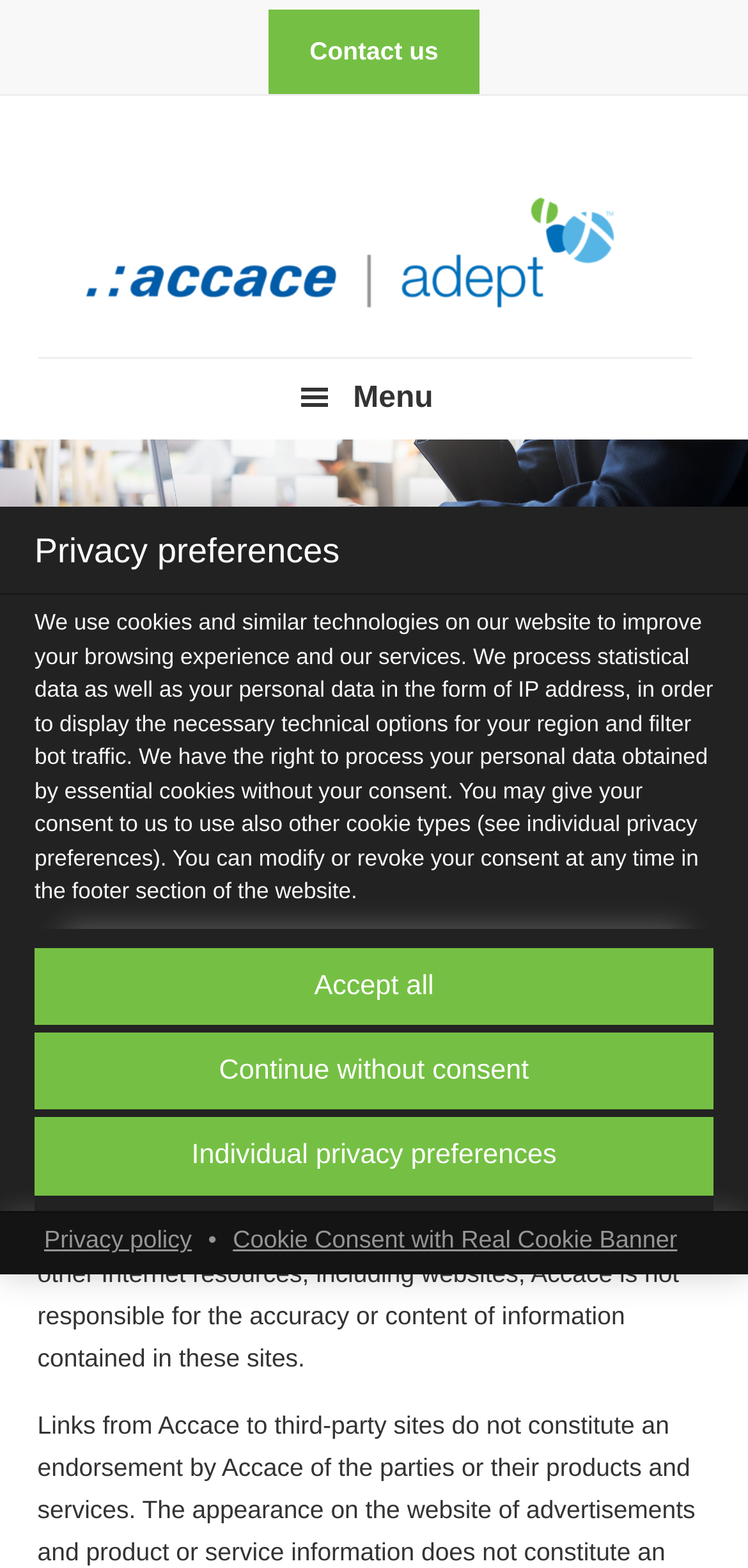Please analyze the image and give a detailed answer to the question:
What is the company name behind the website?

The company name behind the website is Accace Adept SA, which is mentioned in the footer section of the website and also in the link 'Accace Adept SA'.